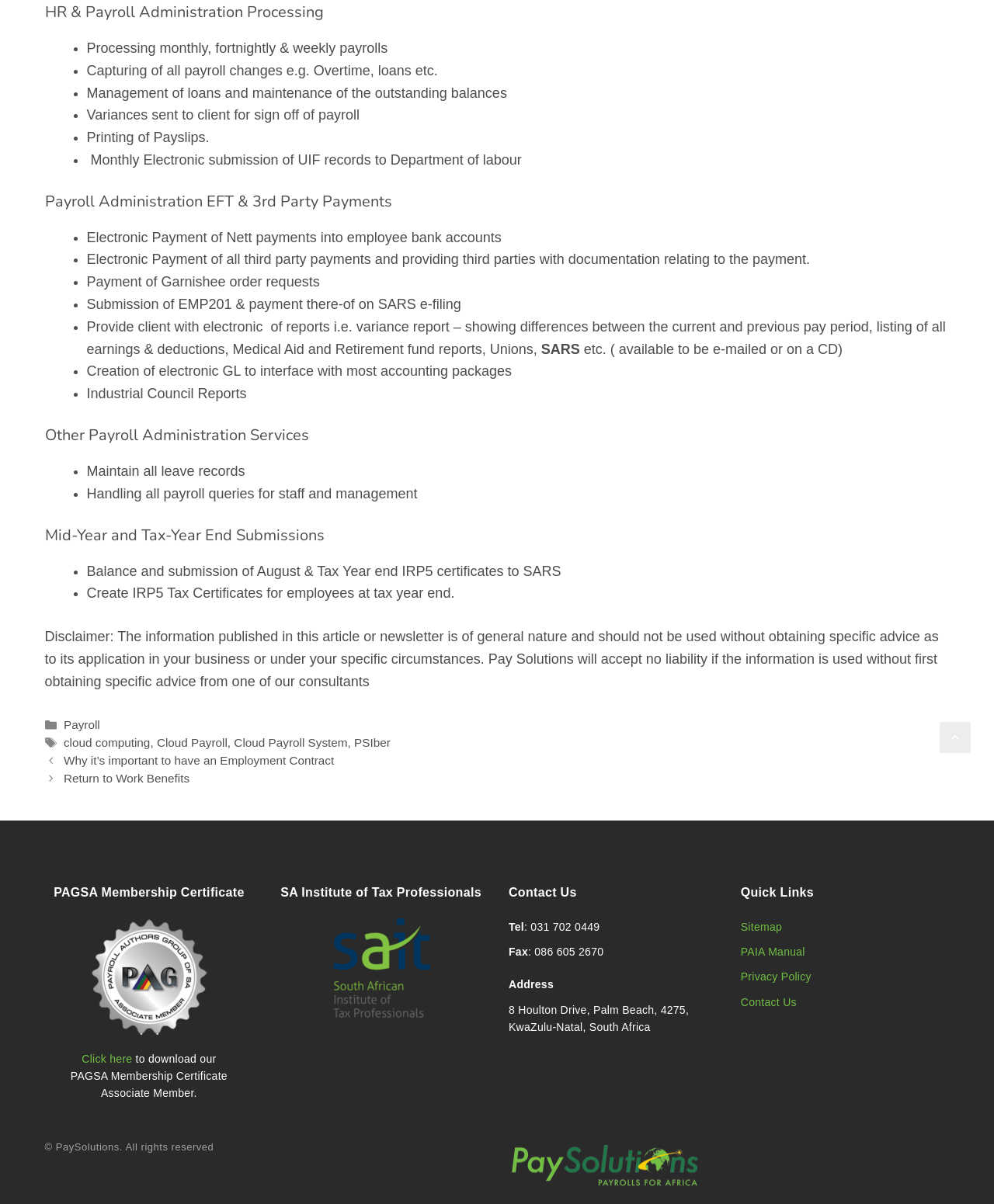Give a succinct answer to this question in a single word or phrase: 
What is the contact number of Pay Solutions?

031 702 0449